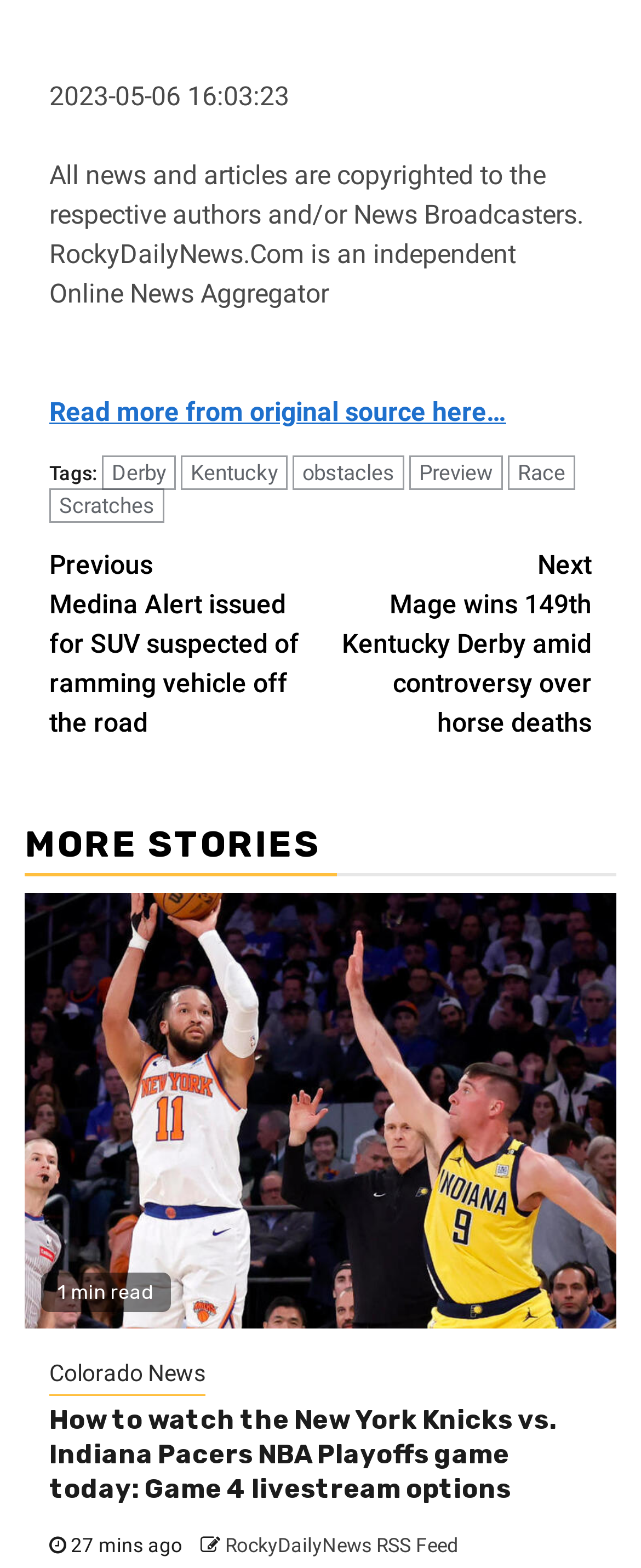Please locate the clickable area by providing the bounding box coordinates to follow this instruction: "Read more from original source".

[0.077, 0.253, 0.79, 0.273]